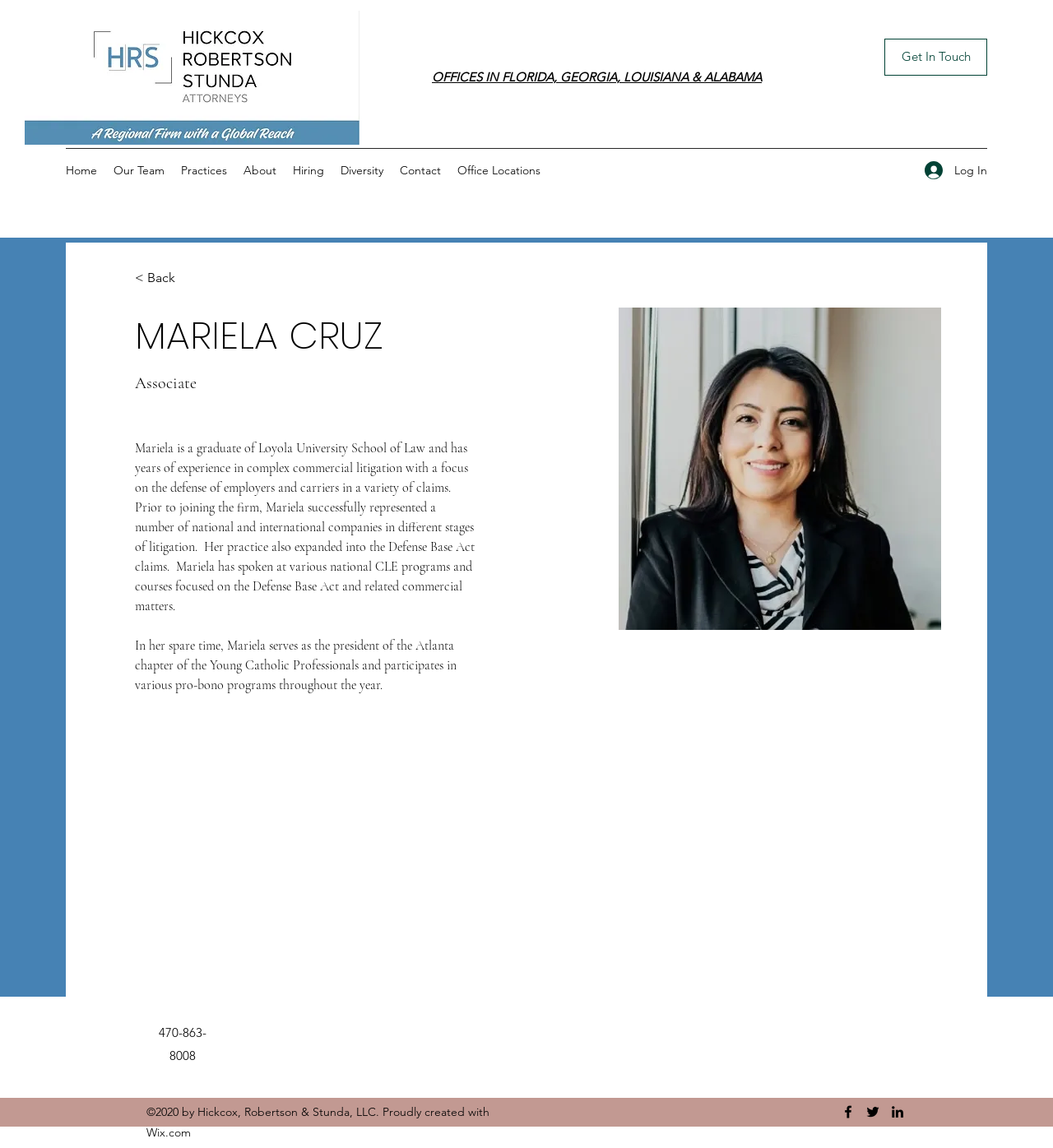Locate the bounding box of the user interface element based on this description: "Office Locations".

[0.427, 0.138, 0.521, 0.159]